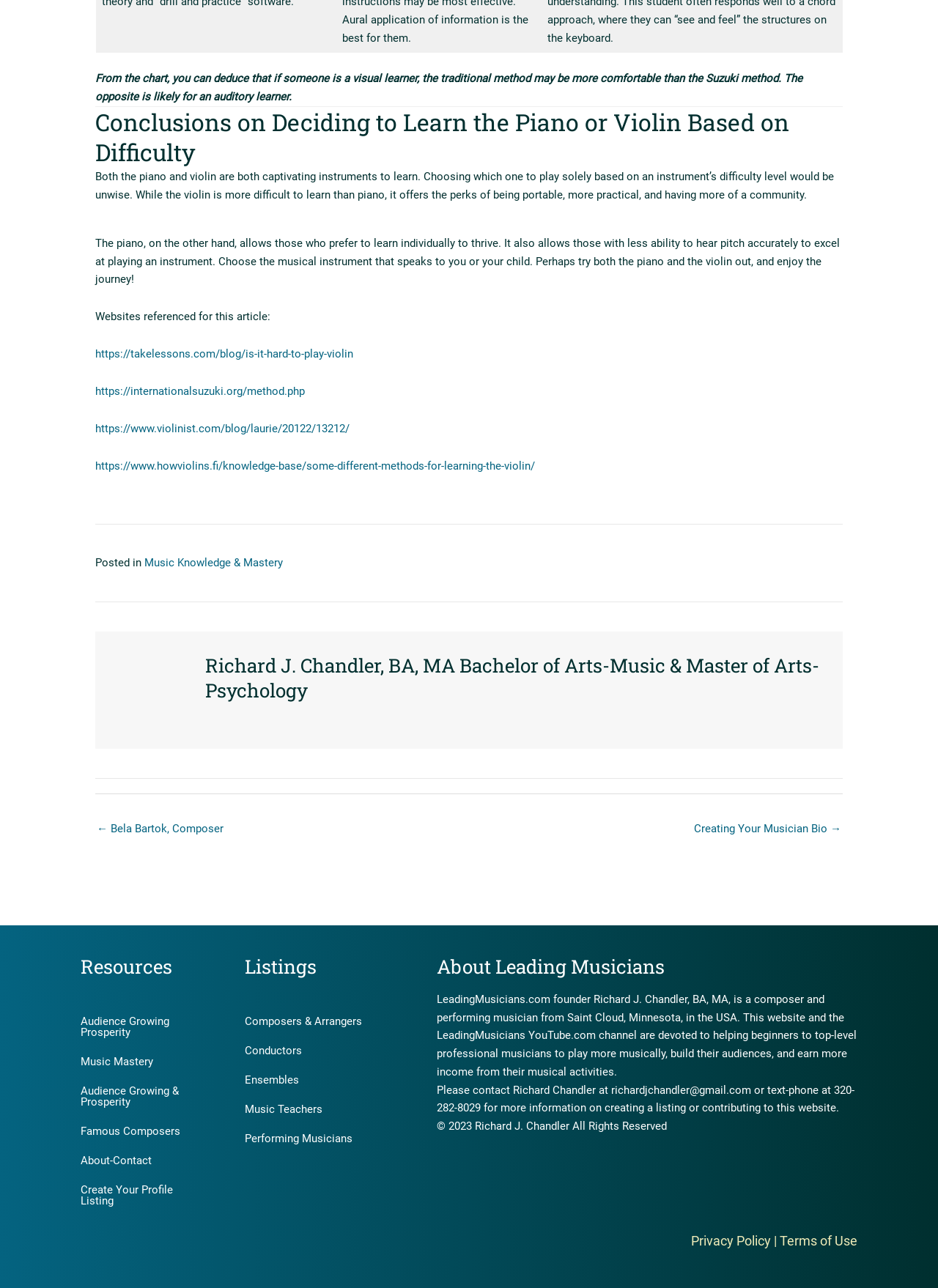Identify the bounding box coordinates of the HTML element based on this description: "Composers & Arrangers".

[0.253, 0.783, 0.431, 0.803]